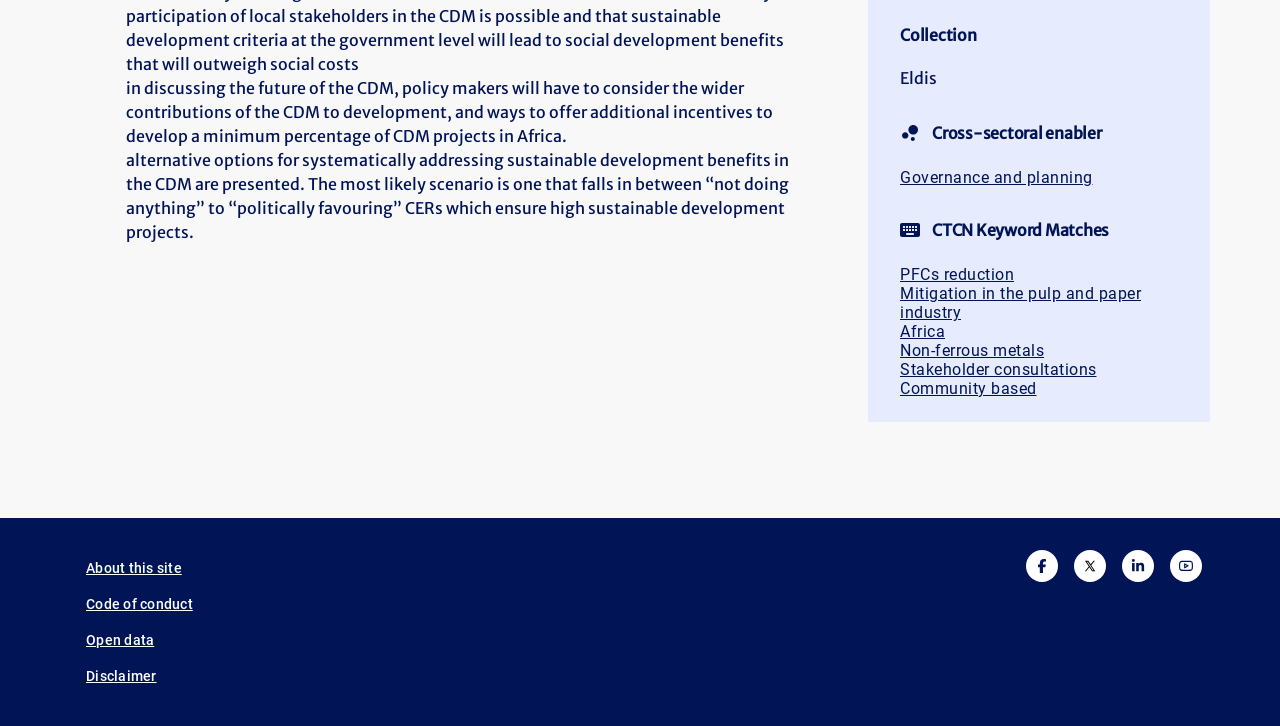Based on the element description, predict the bounding box coordinates (top-left x, top-left y, bottom-right x, bottom-right y) for the UI element in the screenshot: About this site

[0.061, 0.758, 0.157, 0.807]